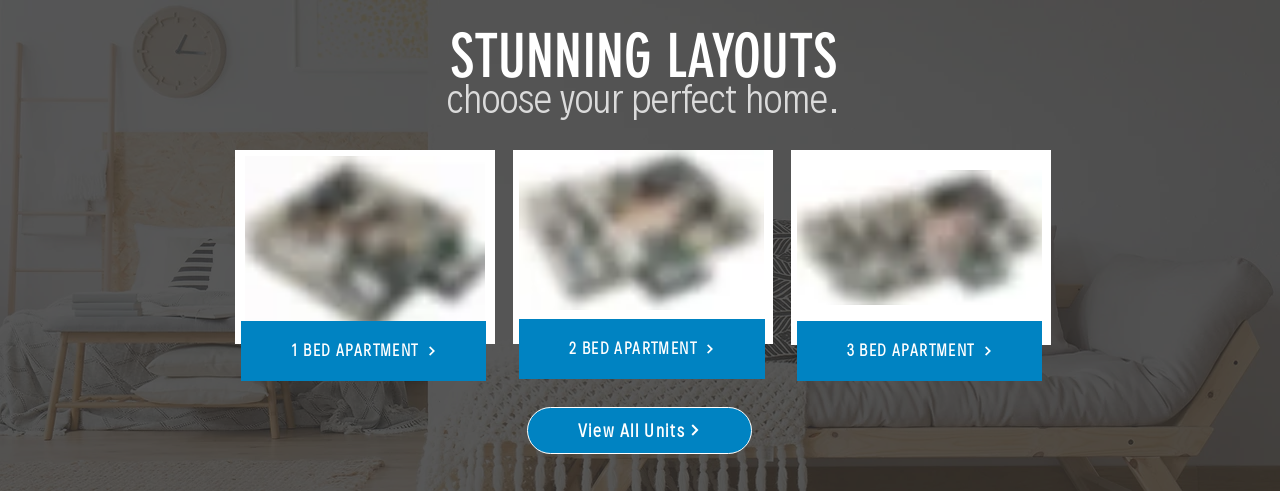Offer a detailed explanation of what is happening in the image.

The image showcases a section titled "STUNNING LAYOUTS," inviting viewers to explore a variety of apartment options. It features three blurred apartment floor plans, labeled as "1 BED APARTMENT," "2 BED APARTMENT," and "3 BED APARTMENT," each accompanied by a prominent button for selection. Beneath these layouts is a central button encouraging users to "View All Units." This visually appealing setup is designed to facilitate the process of choosing the perfect home, enhancing user engagement in a welcoming, modern aesthetic. The background hints at a stylish living space, suggesting comfort and a refined lifestyle.